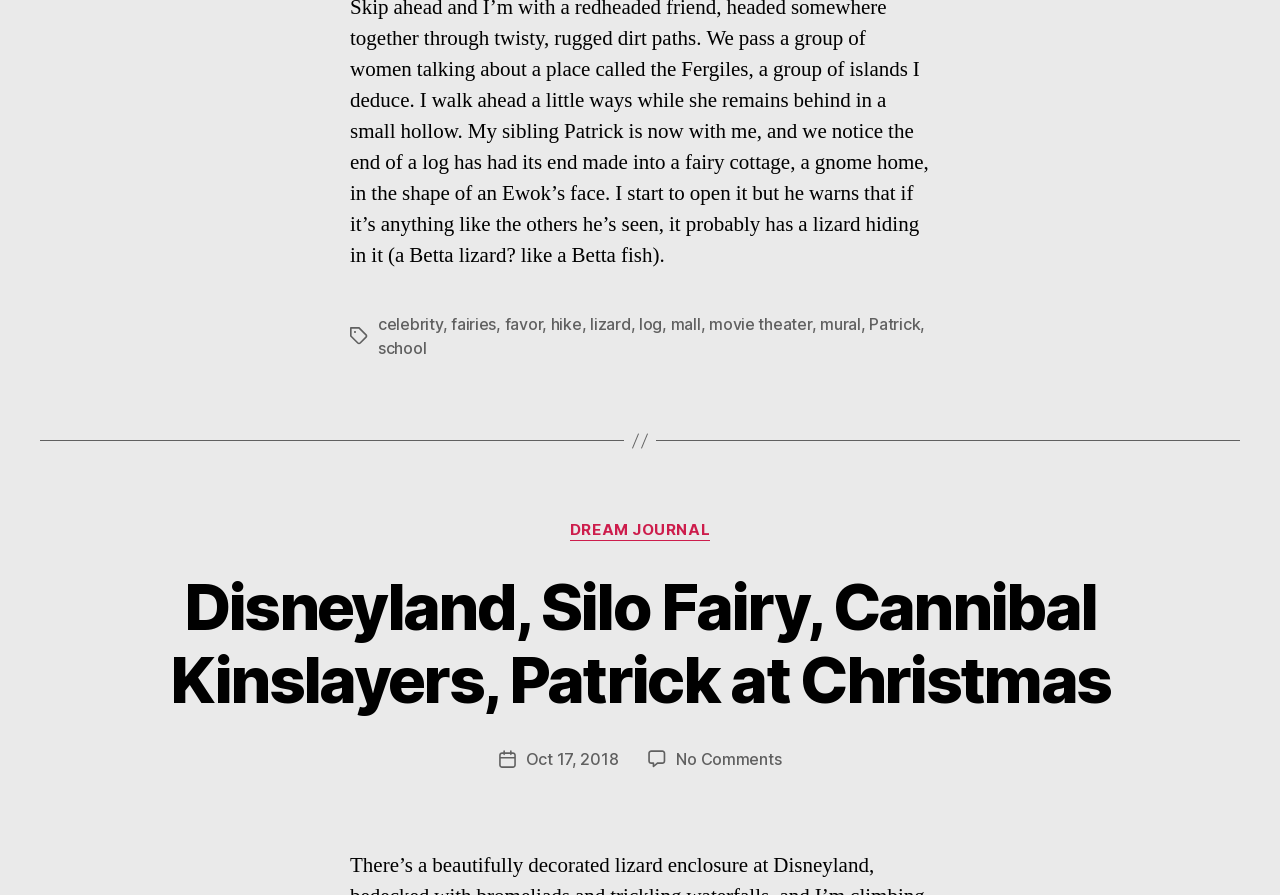Using the provided element description, identify the bounding box coordinates as (top-left x, top-left y, bottom-right x, bottom-right y). Ensure all values are between 0 and 1. Description: Patrick

[0.679, 0.351, 0.719, 0.373]